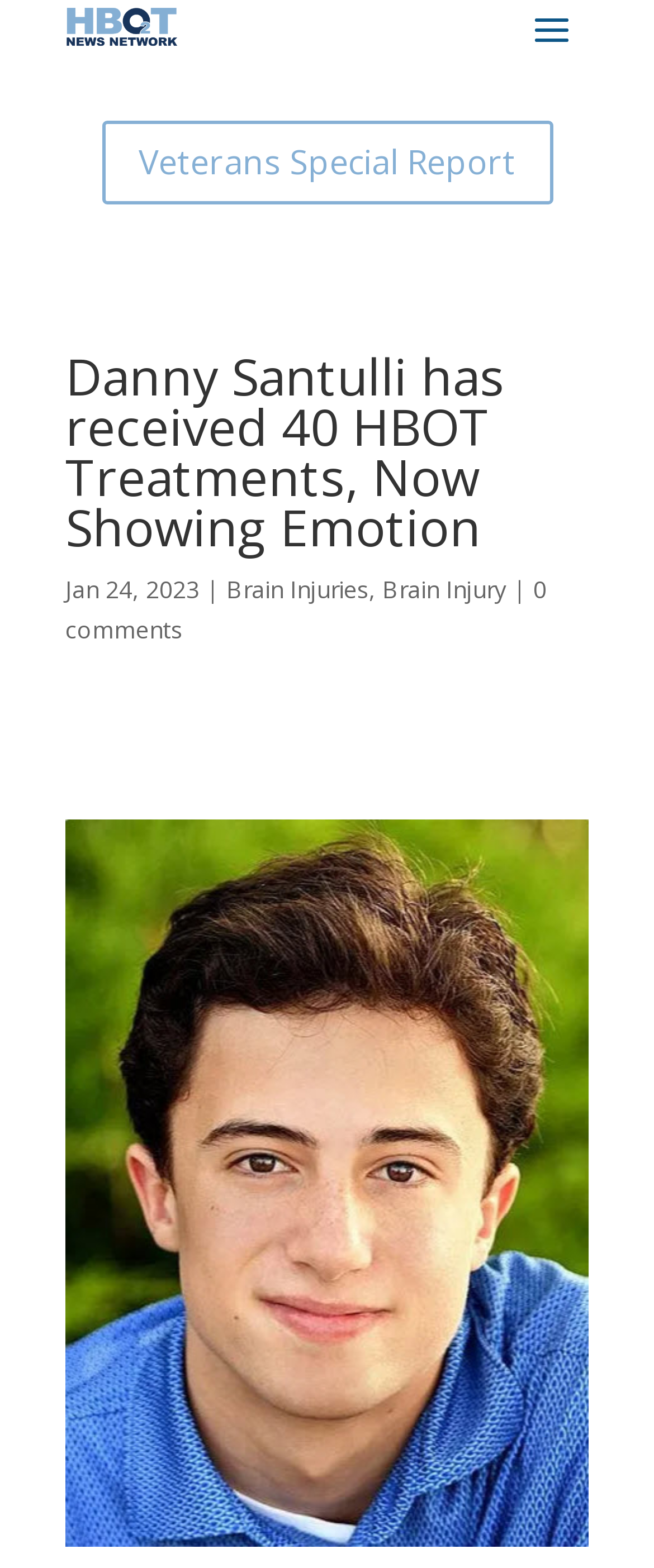What is the title or heading displayed on the webpage?

Danny Santulli has received 40 HBOT Treatments, Now Showing Emotion